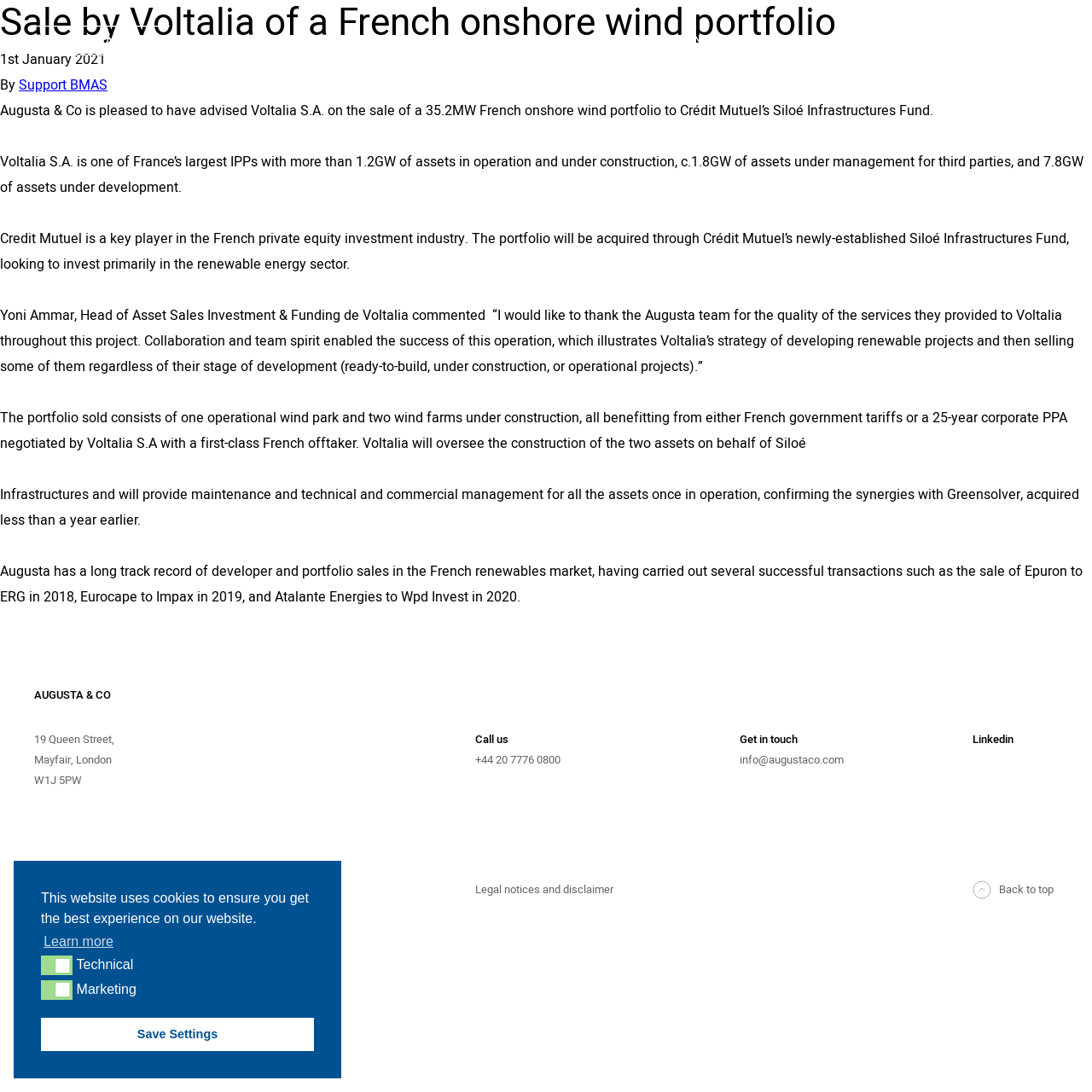Answer the question below using just one word or a short phrase: 
Who is the Head of Asset Sales Investment & Funding at Voltalia?

Yoni Ammar